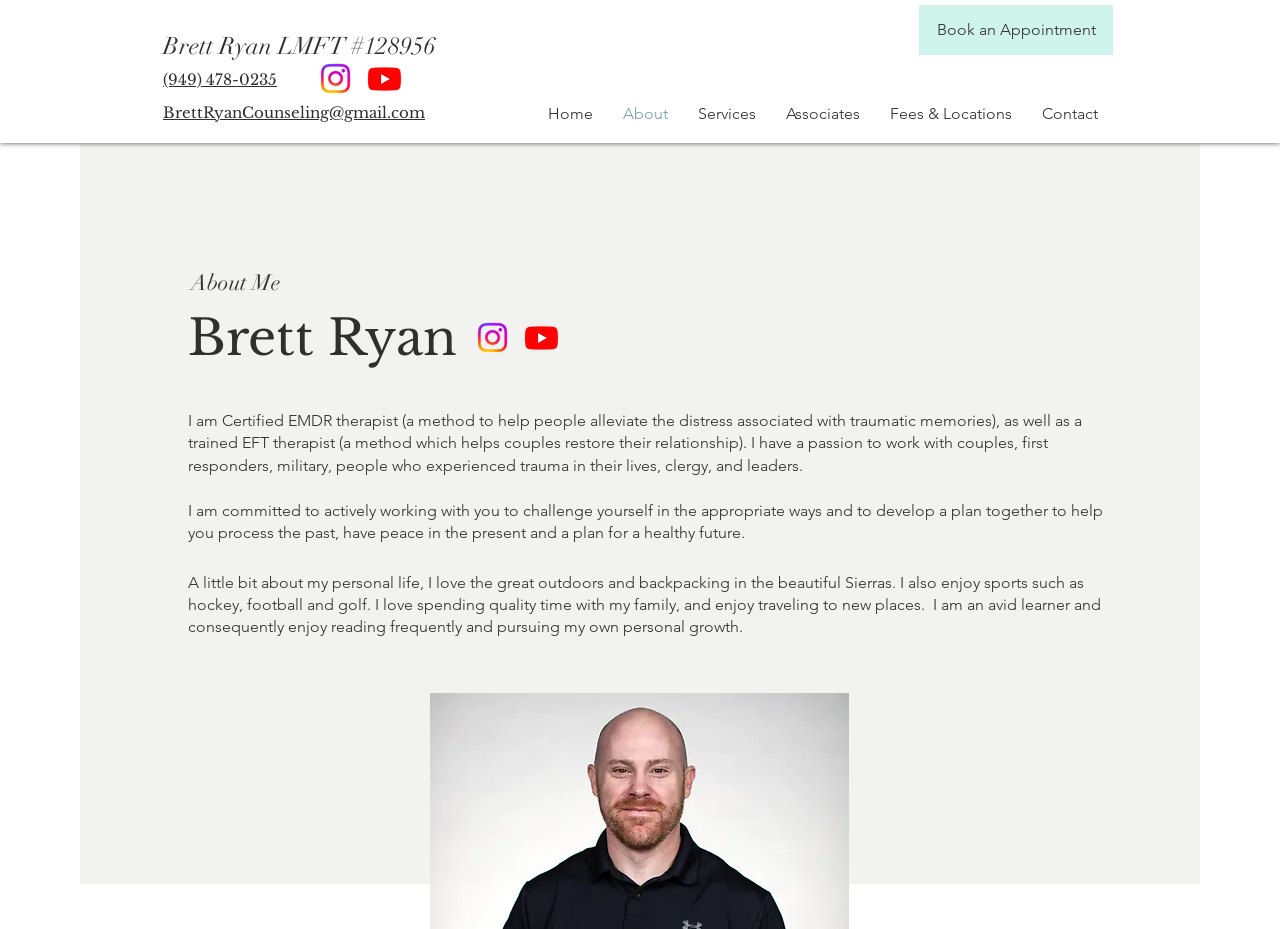Give a detailed account of the webpage.

The webpage is about Brett Ryan Counseling, with a focus on the therapist's background and services. At the top, there is a heading with the therapist's name, contact information, and a call-to-action to book an appointment. Below this, there is a social bar with links to Instagram and Youtube, each accompanied by an image.

To the right of the social bar, there is a navigation menu with links to different sections of the website, including Home, About, Services, Associates, Fees & Locations, and Contact.

The main content of the page is divided into sections. The first section has a heading "About Me" and provides a brief introduction to Brett Ryan, including his certifications and areas of expertise. Below this, there is a section with a heading "Brett Ryan" that lists his social media profiles again.

The main text of the page is divided into three paragraphs. The first paragraph describes Brett Ryan's therapeutic approaches, including EMDR and EFT. The second paragraph outlines his commitment to working with clients to develop a plan for their personal growth. The third paragraph provides a brief glimpse into his personal life, including his hobbies and interests.

Throughout the page, there are several calls-to-action, including a prominent "Book an Appointment" link at the top and links to different sections of the website. The overall layout is clean and easy to navigate, with clear headings and concise text.